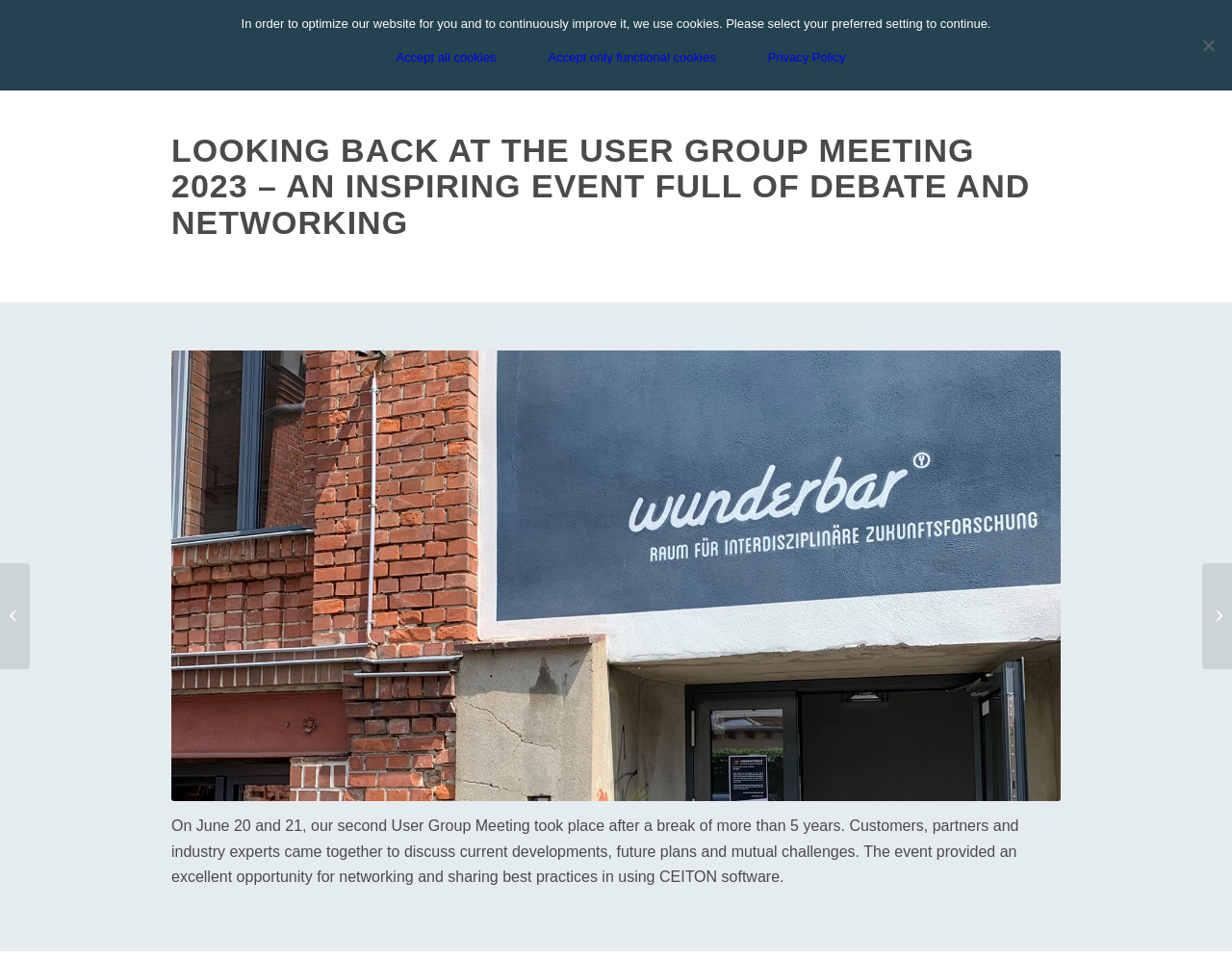Determine the bounding box for the UI element that matches this description: "Accept all cookies".

[0.304, 0.041, 0.42, 0.079]